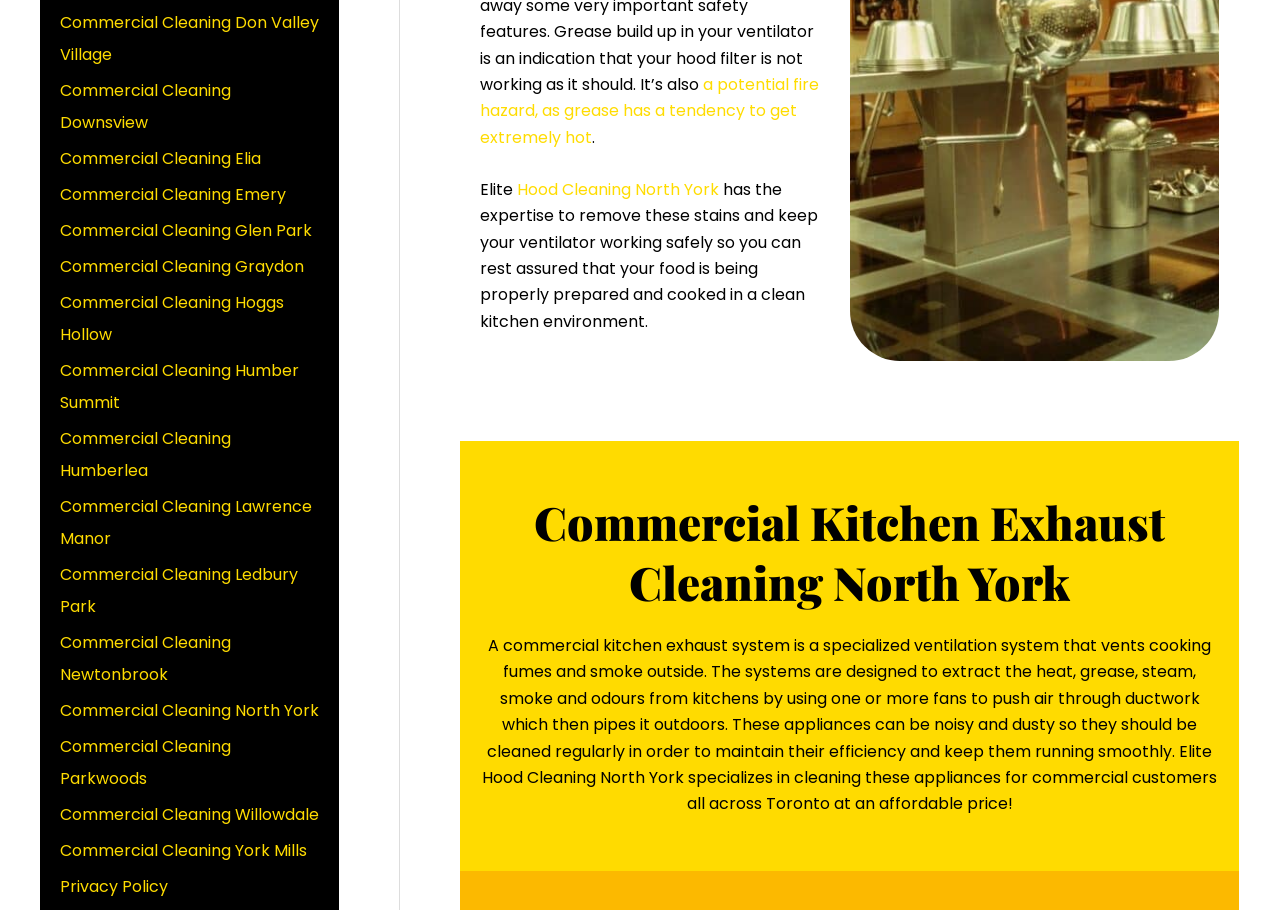What is the purpose of a commercial kitchen exhaust system?
From the image, respond using a single word or phrase.

To vent cooking fumes and smoke outside